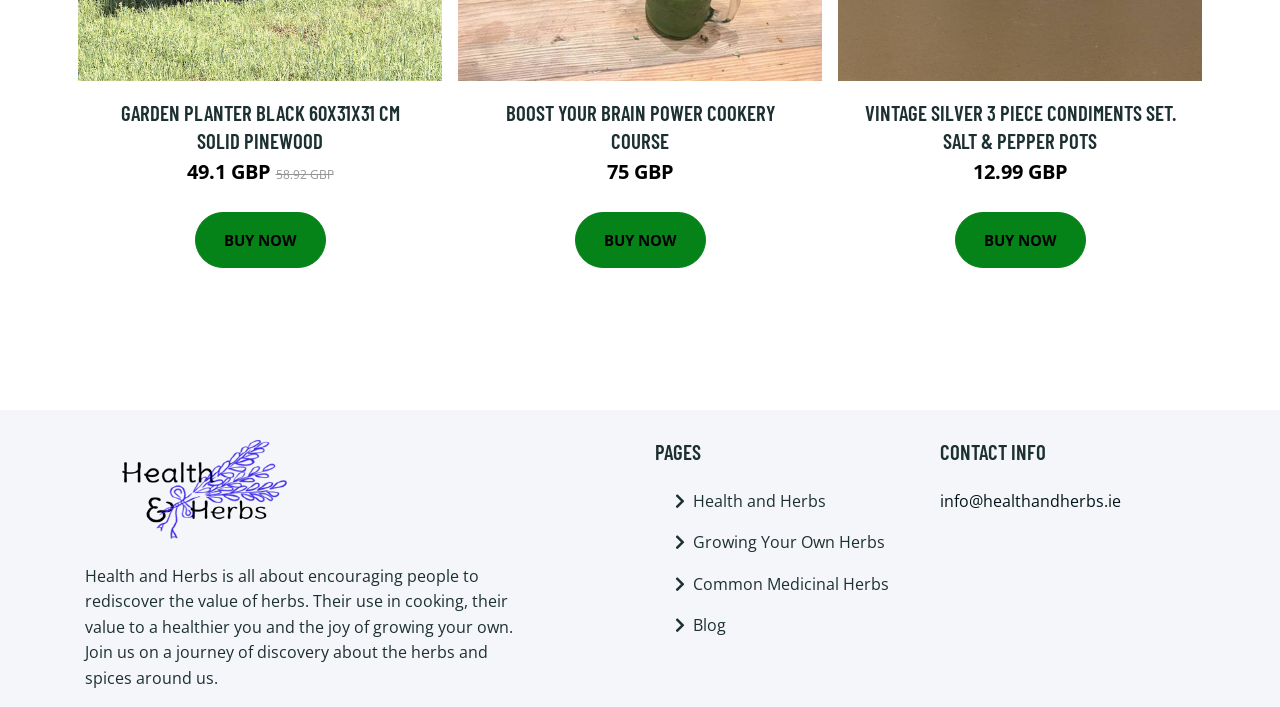Identify the bounding box coordinates of the region I need to click to complete this instruction: "Contact health and herbs".

[0.734, 0.693, 0.876, 0.724]